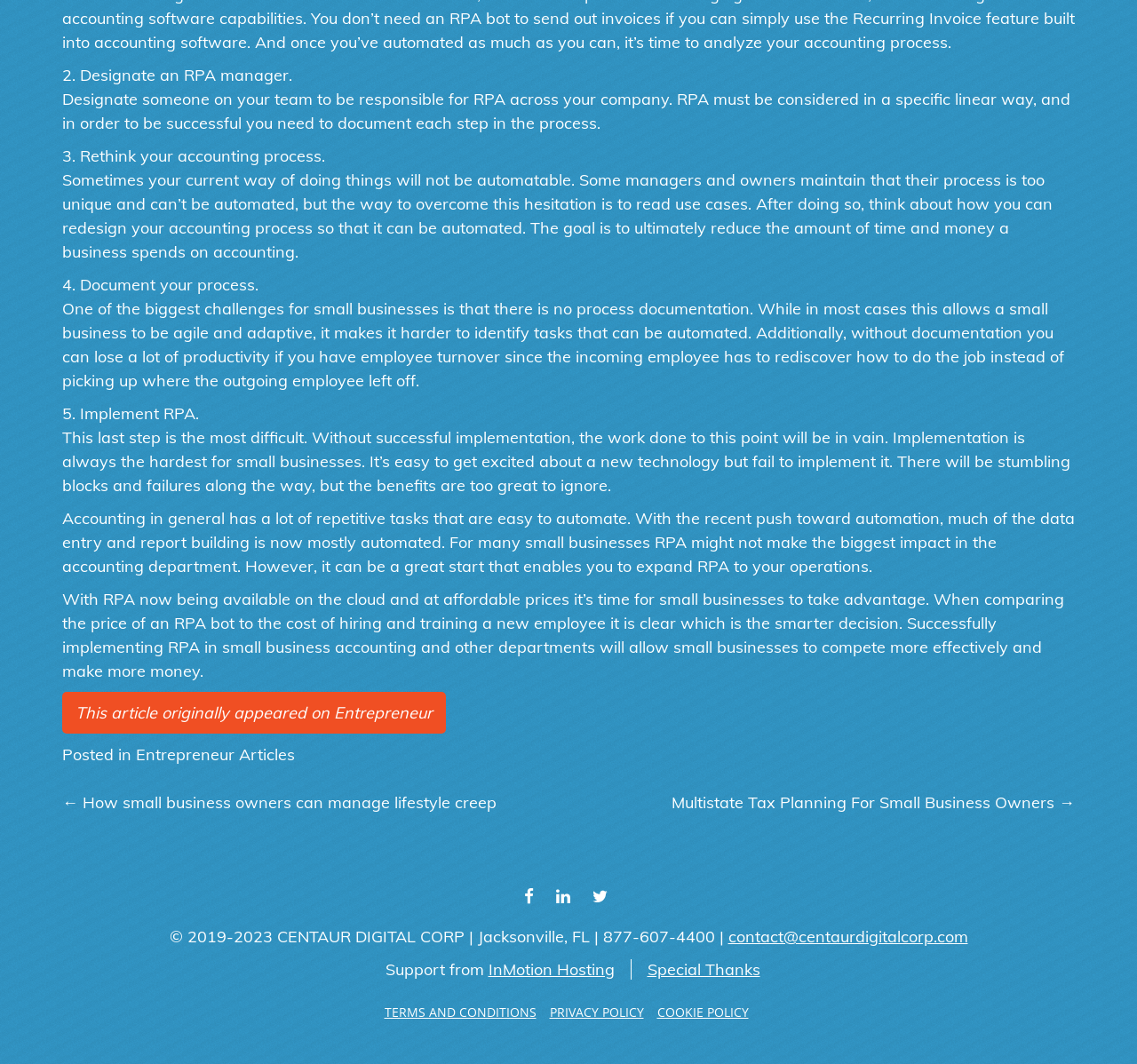Bounding box coordinates should be in the format (top-left x, top-left y, bottom-right x, bottom-right y) and all values should be floating point numbers between 0 and 1. Determine the bounding box coordinate for the UI element described as: TERMS AND CONDITIONS

[0.338, 0.943, 0.471, 0.959]